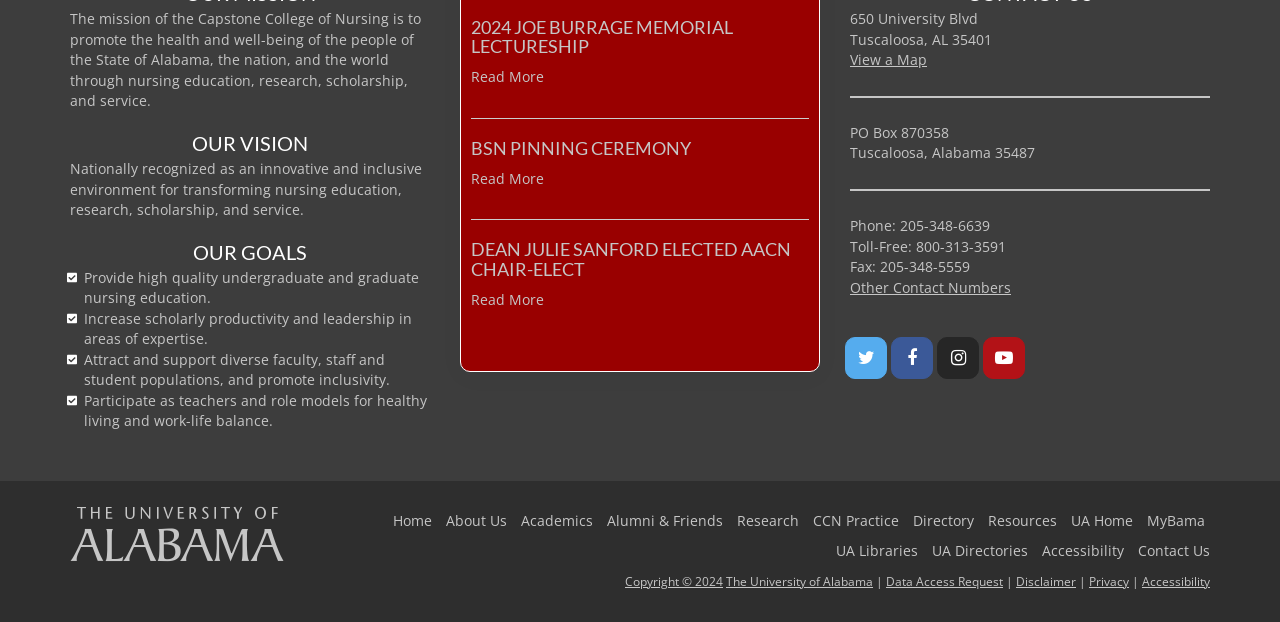Pinpoint the bounding box coordinates of the element you need to click to execute the following instruction: "Click the '2024 JOE BURRAGE MEMORIAL LECTURESHIP' link". The bounding box should be represented by four float numbers between 0 and 1, in the format [left, top, right, bottom].

[0.368, 0.025, 0.573, 0.092]